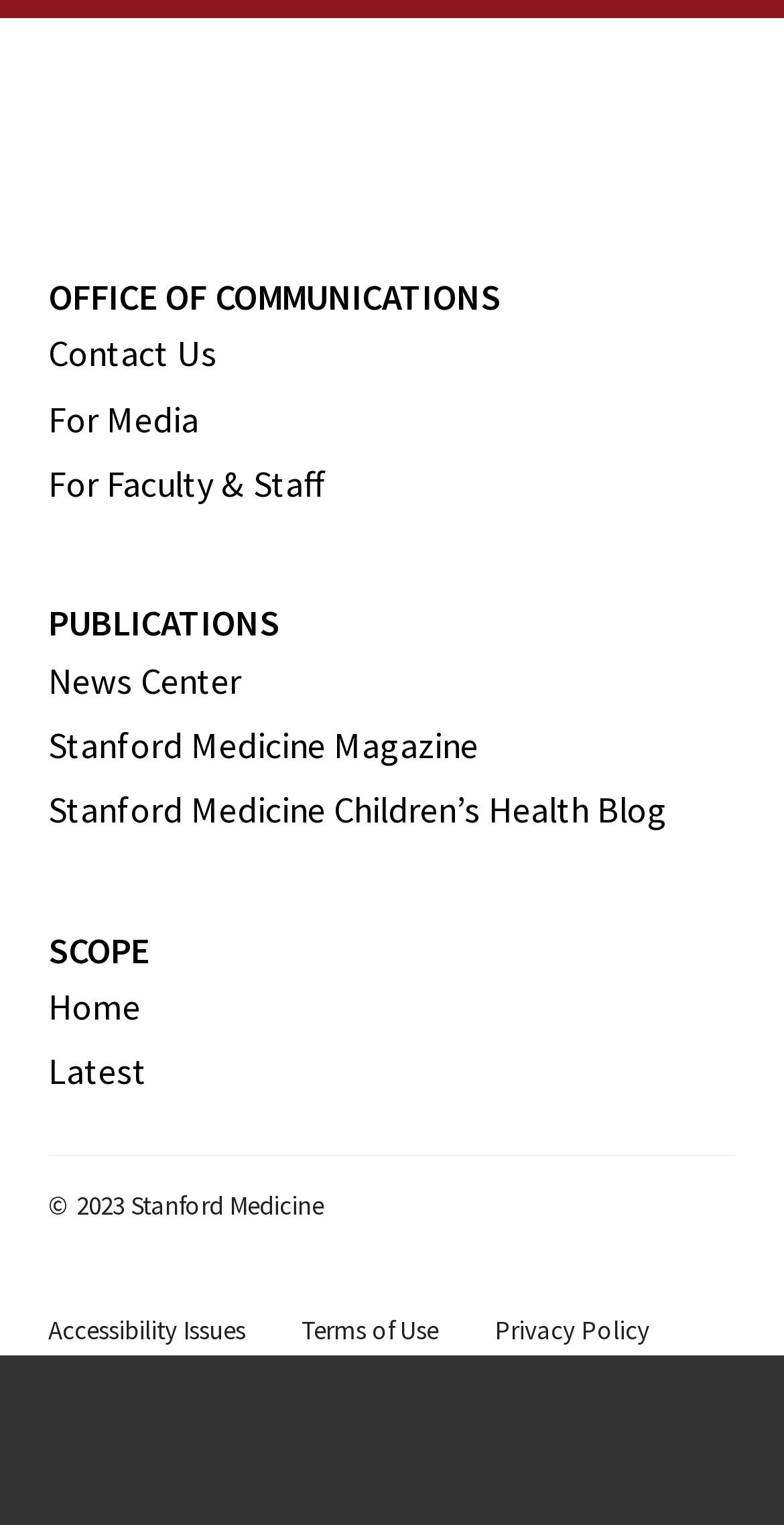Identify the bounding box coordinates of the part that should be clicked to carry out this instruction: "Check Accessibility Issues".

[0.062, 0.861, 0.313, 0.884]